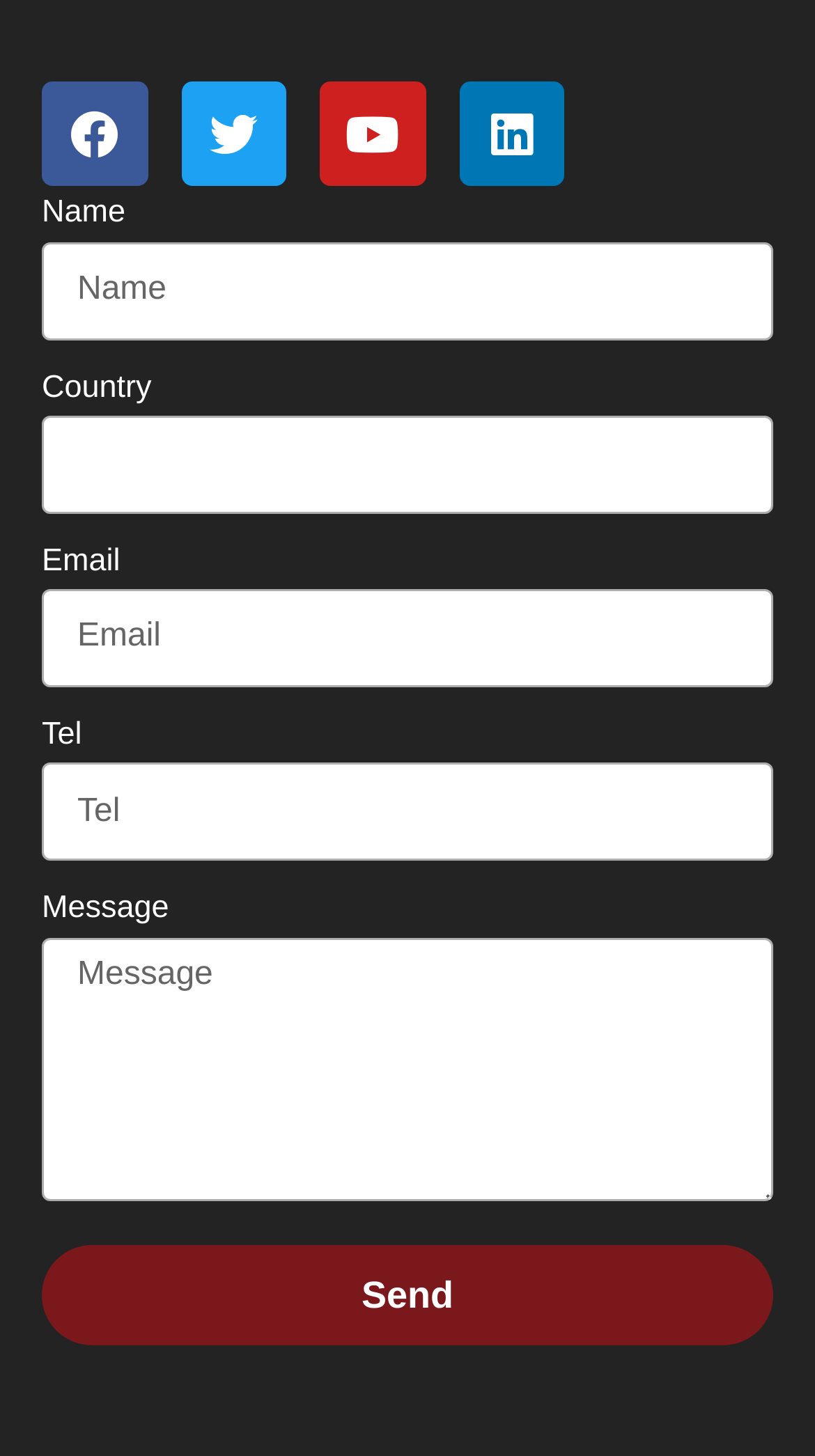Please find and report the bounding box coordinates of the element to click in order to perform the following action: "Click on Quick Start Guide". The coordinates should be expressed as four float numbers between 0 and 1, in the format [left, top, right, bottom].

None